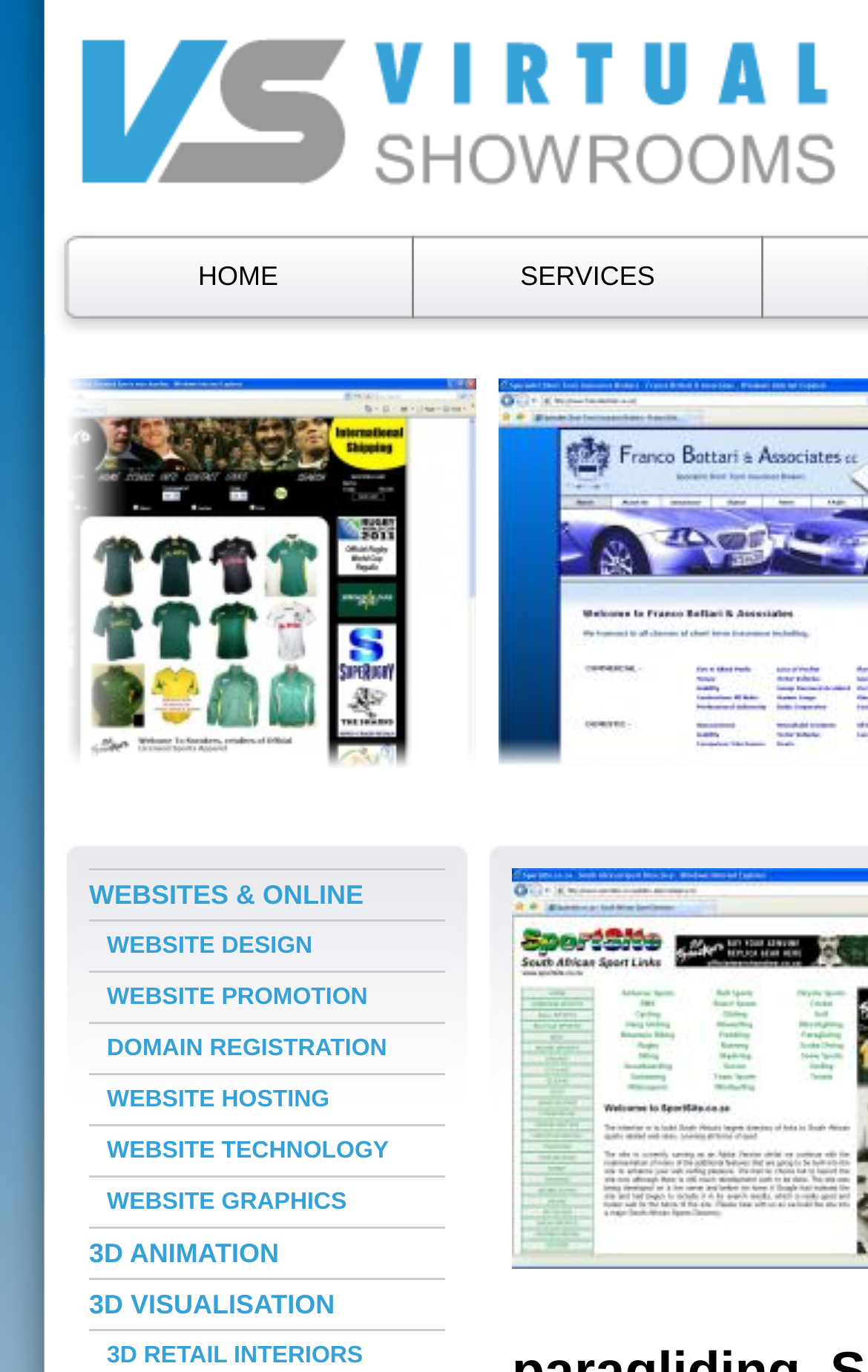Given the description: "WEBSITE PROMOTION", determine the bounding box coordinates of the UI element. The coordinates should be formatted as four float numbers between 0 and 1, [left, top, right, bottom].

[0.103, 0.709, 0.513, 0.745]